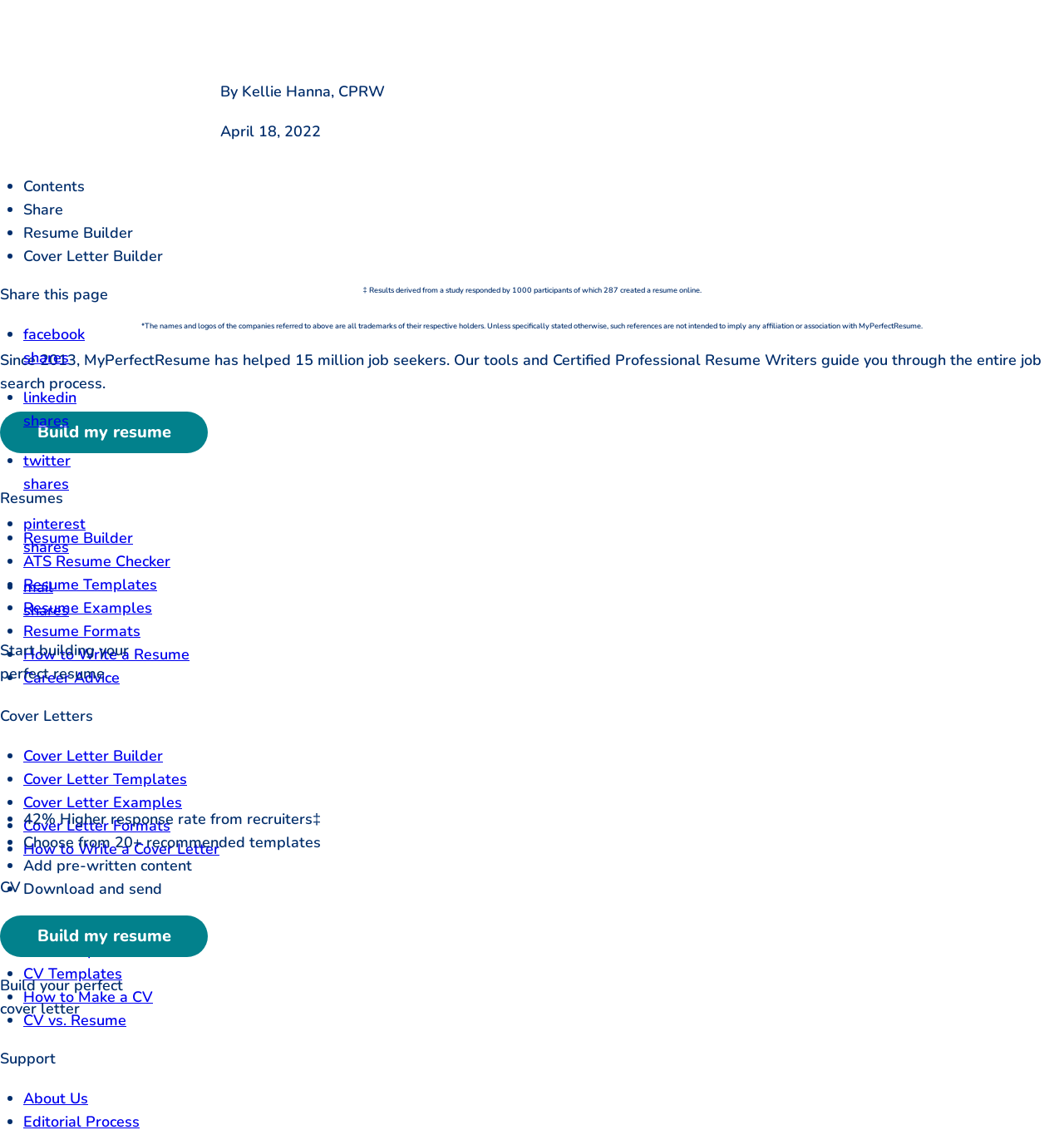Can you show the bounding box coordinates of the region to click on to complete the task described in the instruction: "Build my resume"?

[0.0, 0.81, 0.195, 0.847]